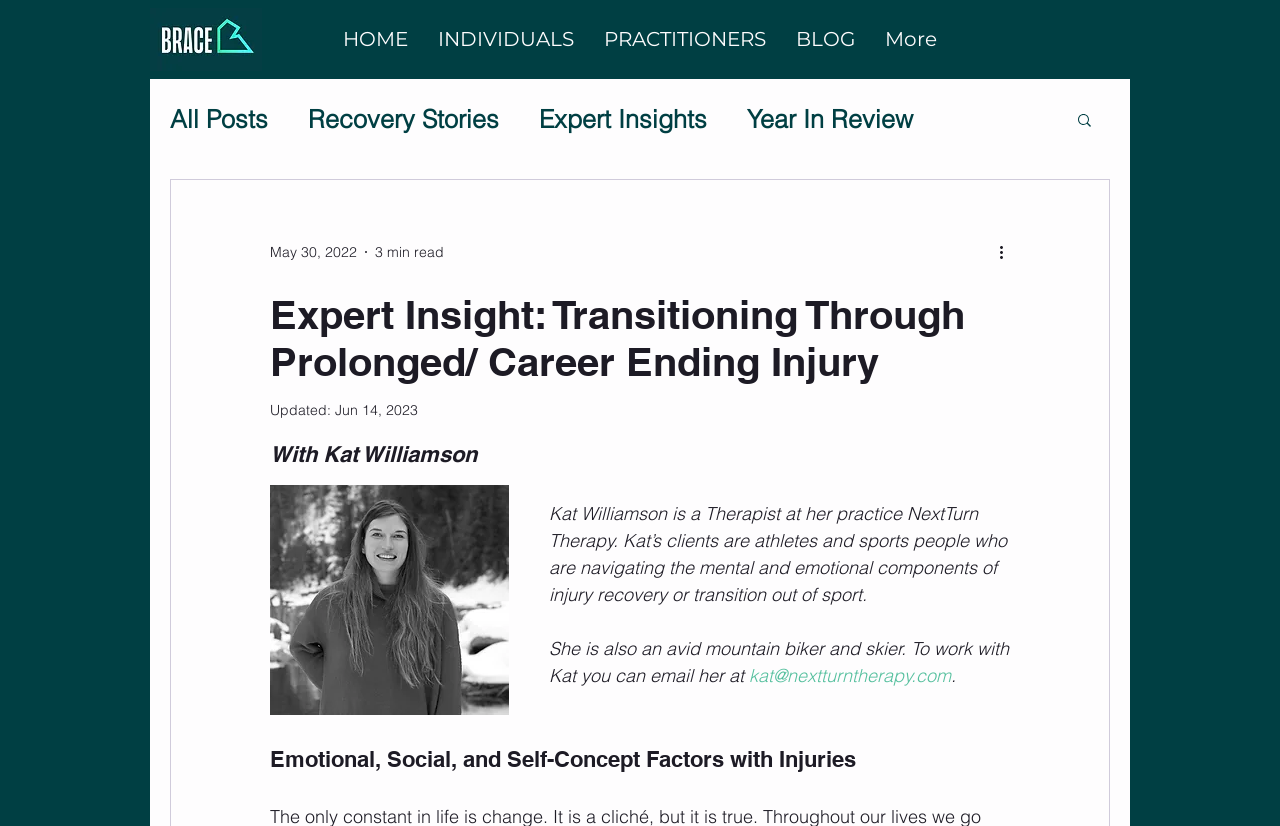Pinpoint the bounding box coordinates of the element that must be clicked to accomplish the following instruction: "Click the HOME link". The coordinates should be in the format of four float numbers between 0 and 1, i.e., [left, top, right, bottom].

[0.256, 0.01, 0.33, 0.086]